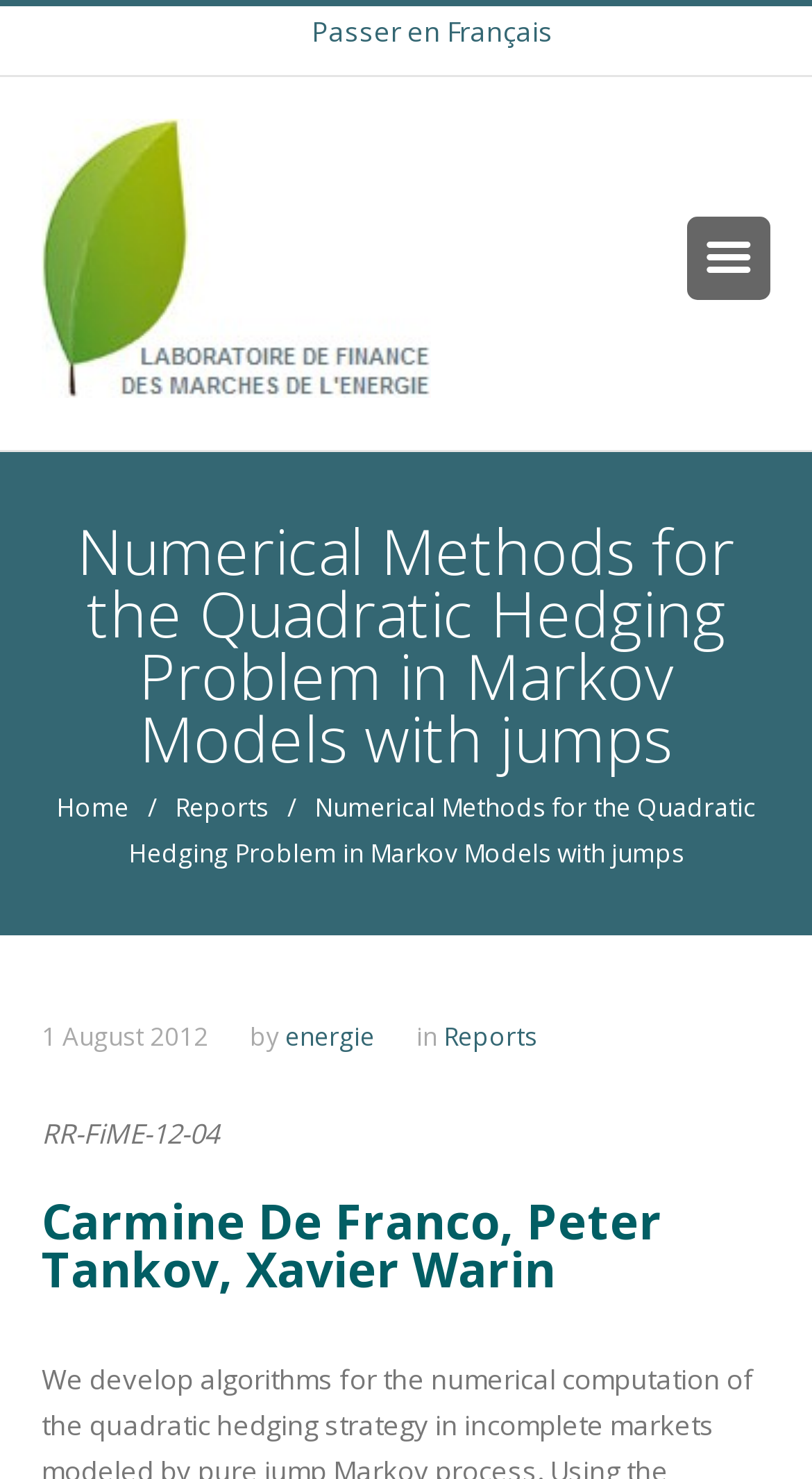What is the report number?
Can you give a detailed and elaborate answer to the question?

I found the report number by looking at the section below the title, where I saw a static text 'RR-FiME-12-04', which suggests that this is the report number.